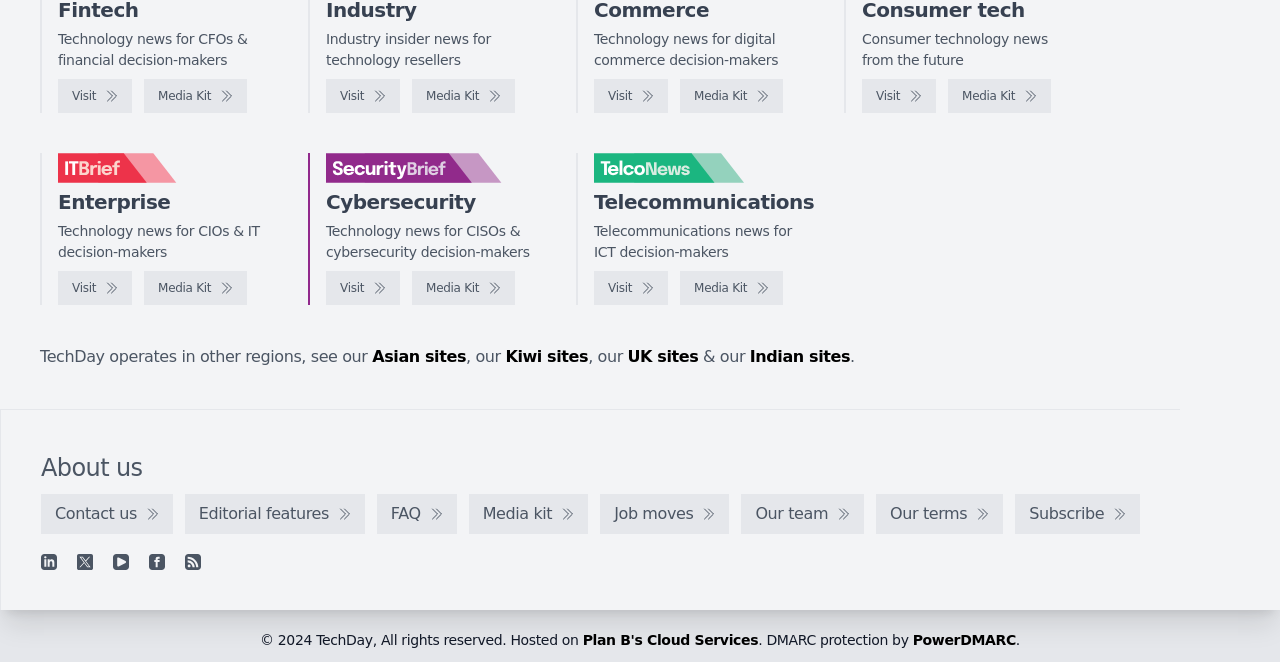Locate the bounding box of the UI element described in the following text: "Plan B's Cloud Services".

[0.455, 0.954, 0.592, 0.978]